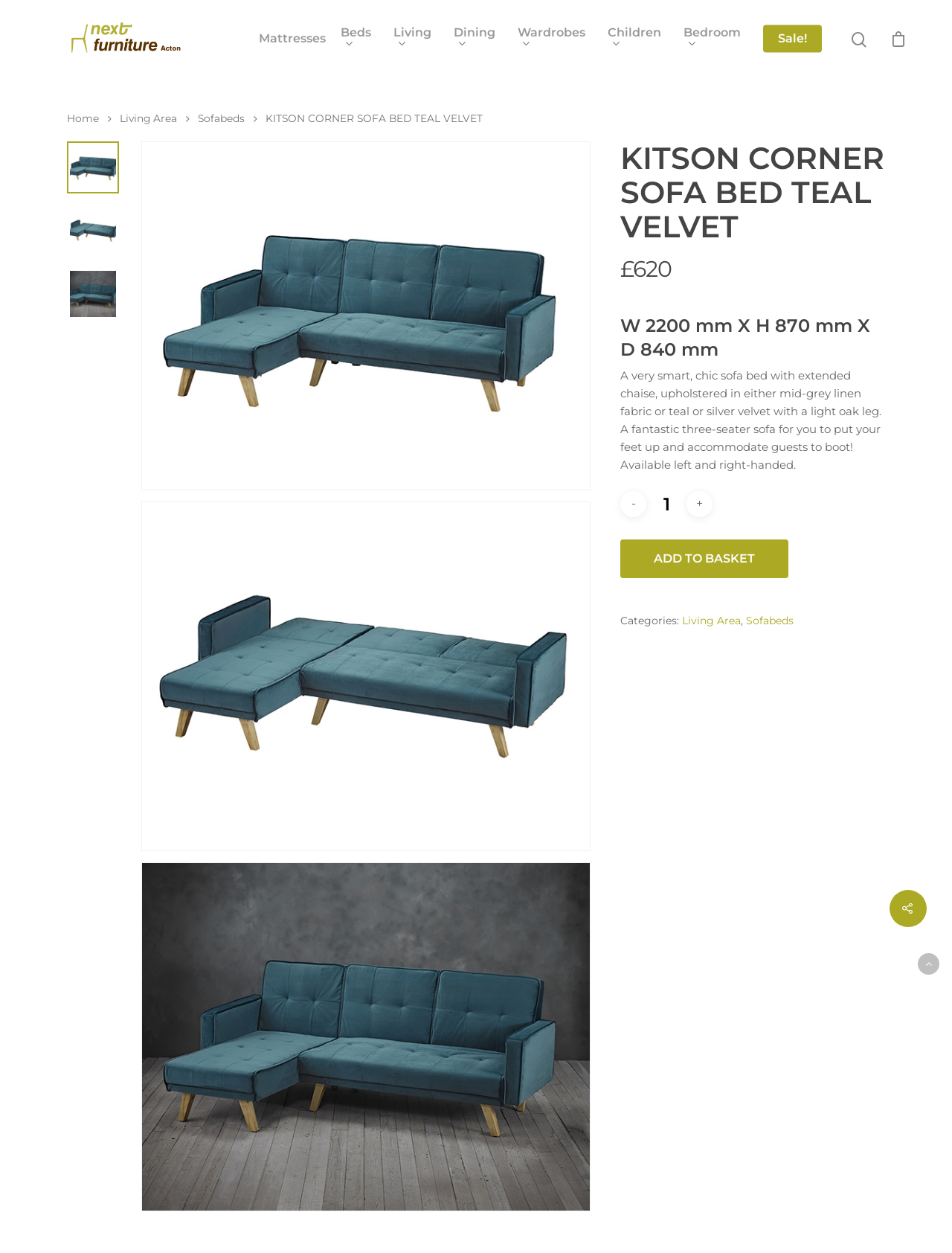Please locate the bounding box coordinates of the element that needs to be clicked to achieve the following instruction: "View product details". The coordinates should be four float numbers between 0 and 1, i.e., [left, top, right, bottom].

[0.652, 0.113, 0.93, 0.194]